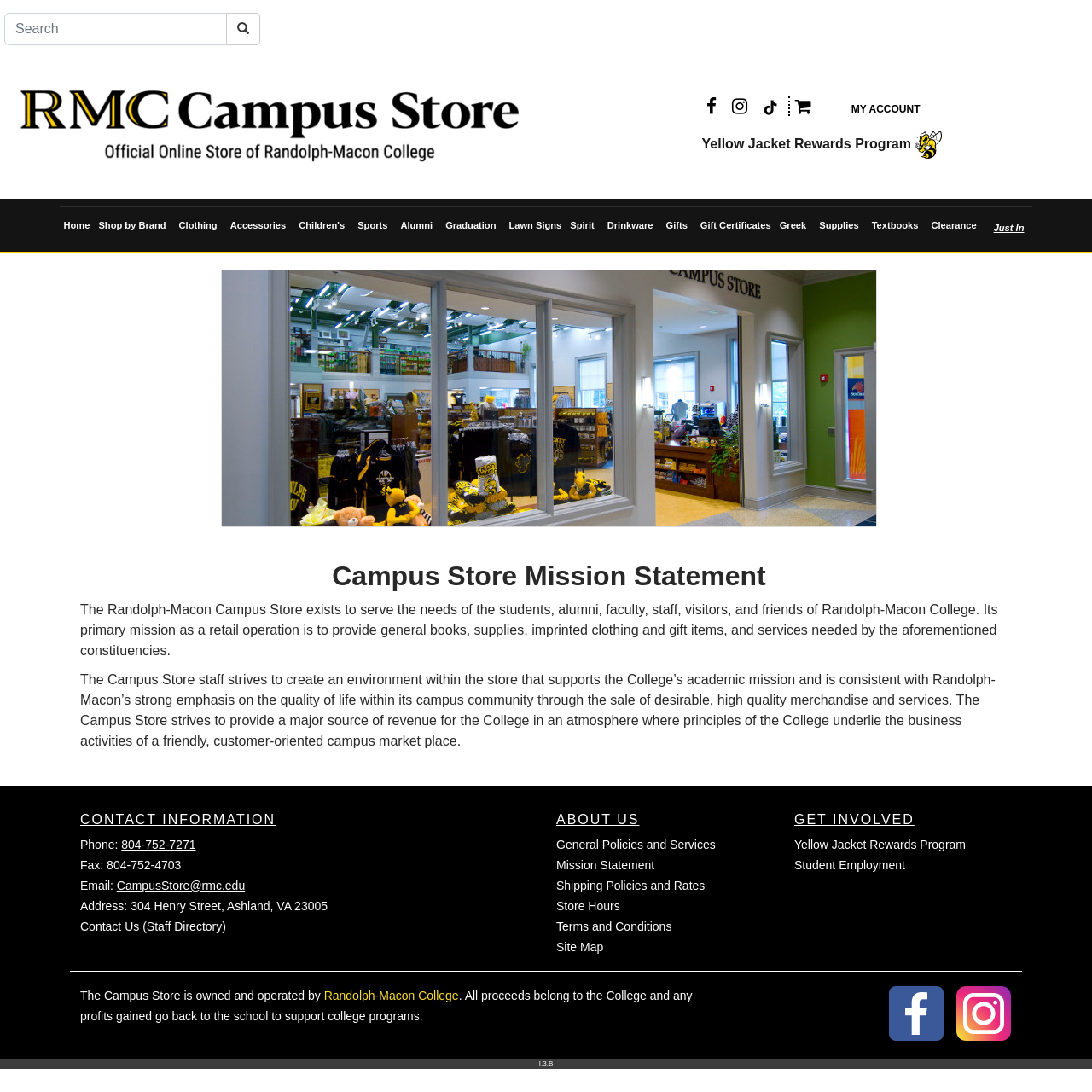What is the primary mission of the Campus Store?
Please provide a detailed and thorough answer to the question.

According to the mission statement, the primary mission of the Campus Store is to provide general books, supplies, imprinted clothing and gift items, and services needed by the students, alumni, faculty, staff, visitors, and friends of Randolph-Macon College.